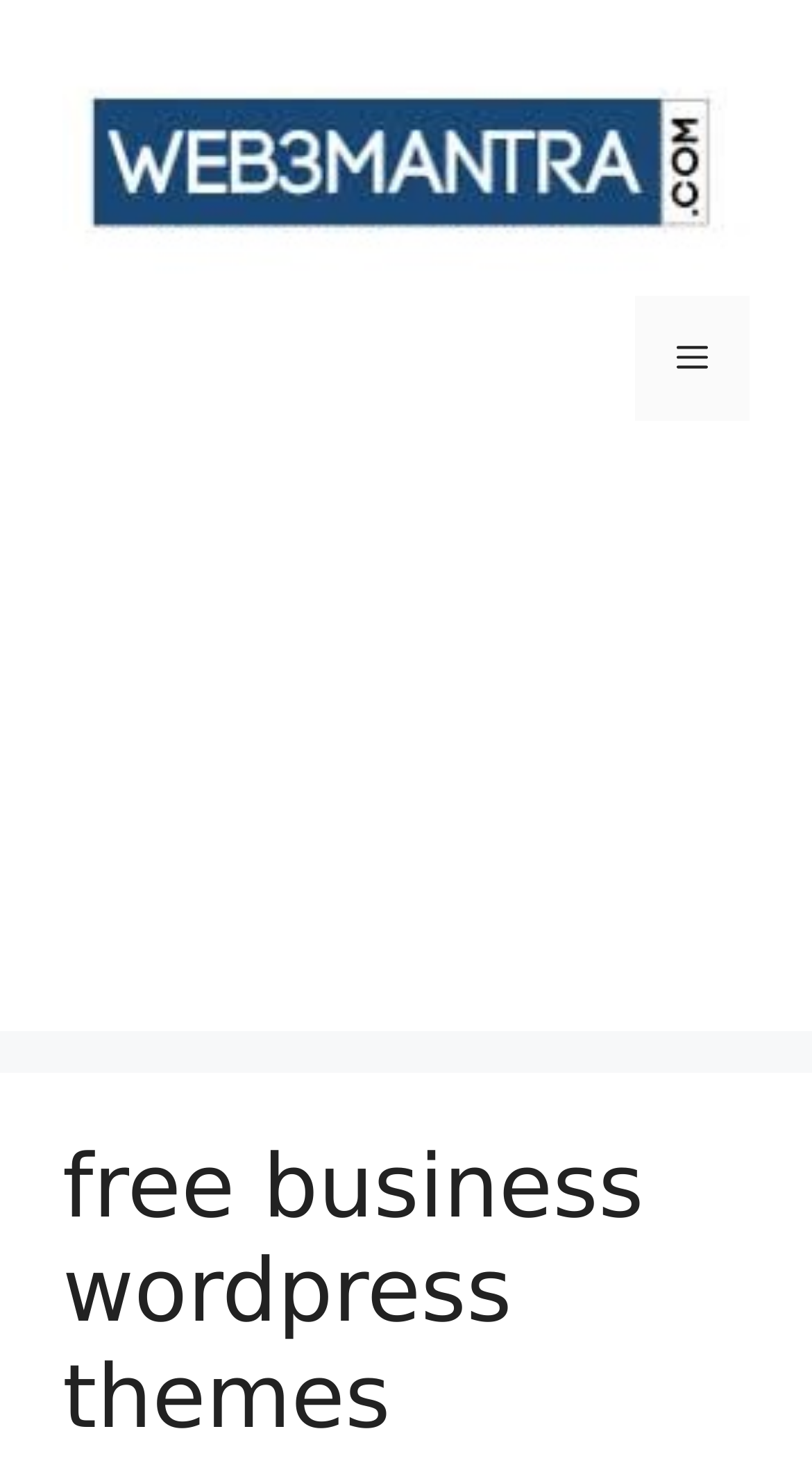Based on the image, give a detailed response to the question: What type of themes are being archived on this webpage?

The heading on the webpage reads 'free business wordpress themes', indicating that the webpage is archiving free business WordPress themes.